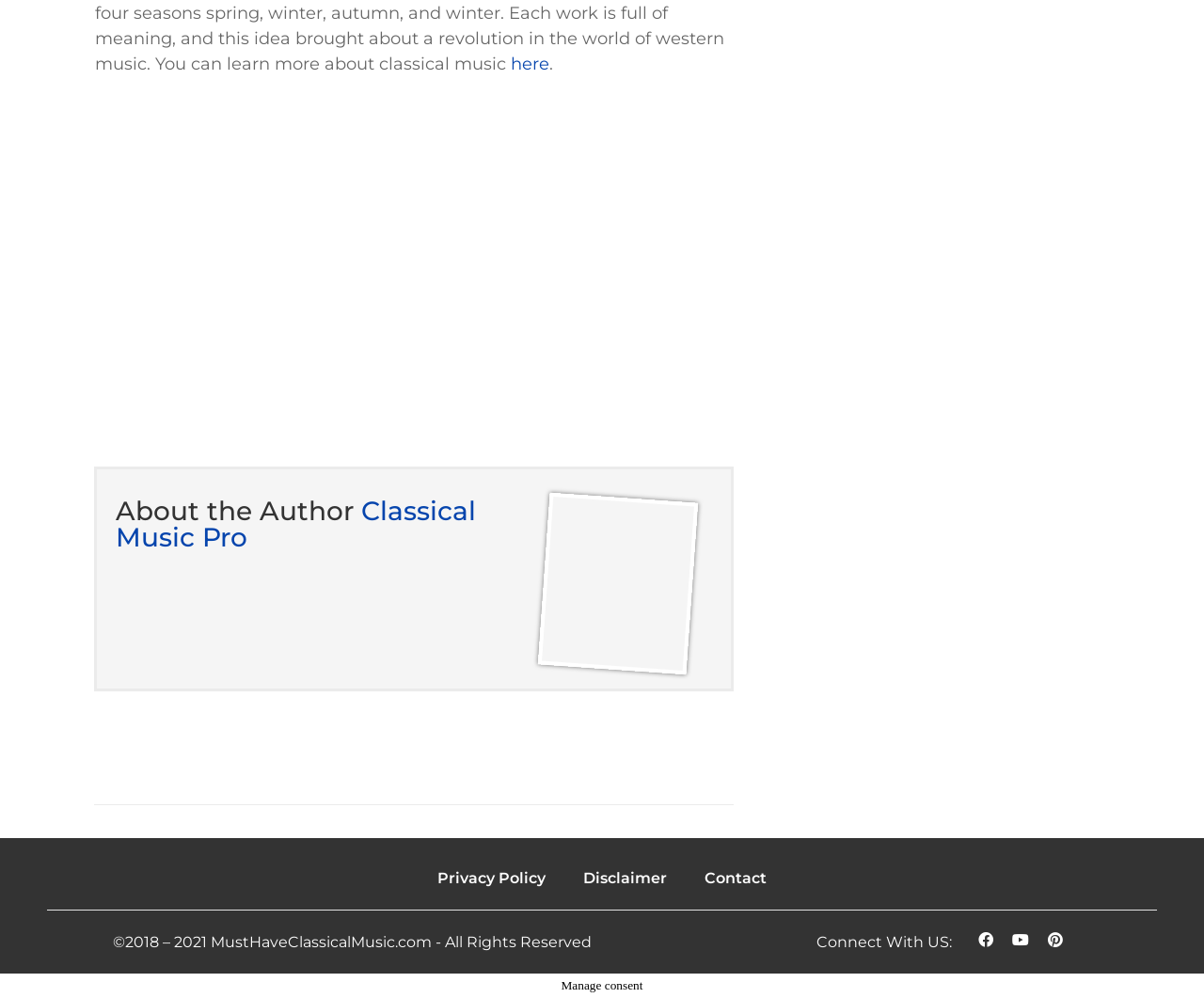Please identify the coordinates of the bounding box that should be clicked to fulfill this instruction: "Enter your name in the text field".

[0.095, 0.366, 0.253, 0.419]